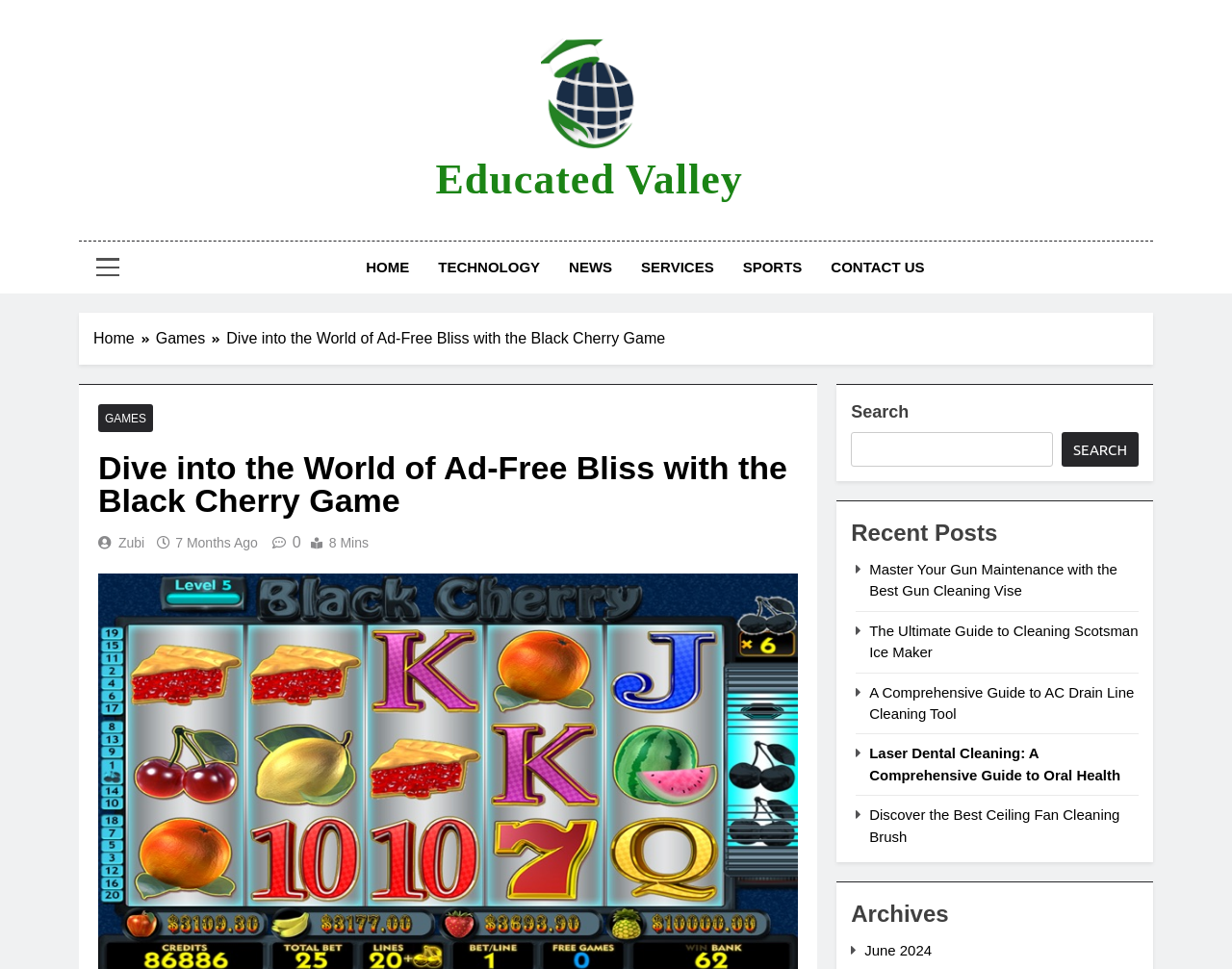Respond to the question with just a single word or phrase: 
What is the date mentioned in the 'Archives' section?

June 2024